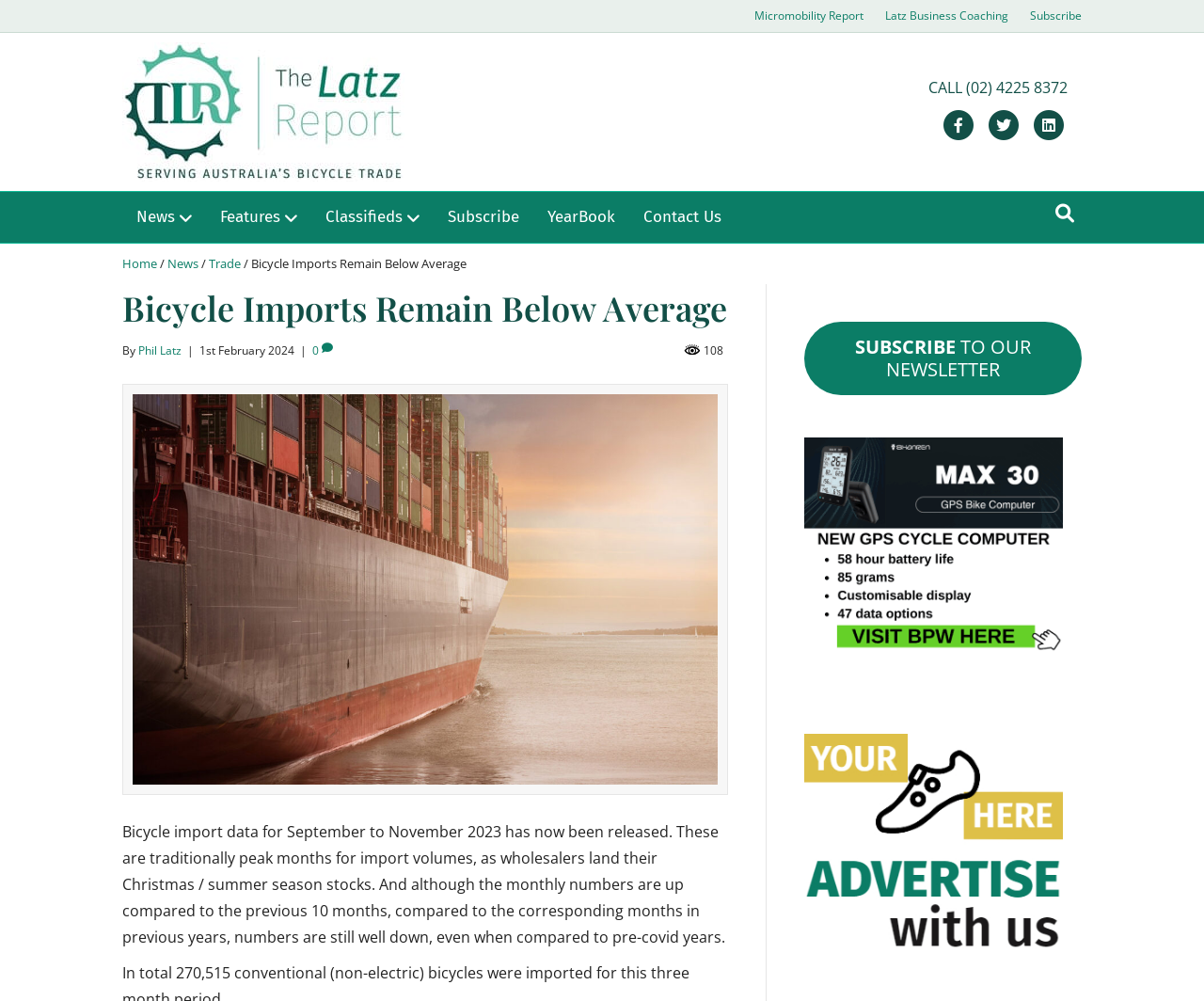Provide a thorough description of the webpage you see.

The webpage is about bicycle imports and features a report from The Latz Report. At the top, there is a navigation menu with links to Micromobility Report, Latz Business Coaching, and Subscribe. Below this, there is a logo of The Latz Report accompanied by a phone number and social media links to Facebook, Twitter, and Linkedin.

The main content of the page is divided into two sections. On the left, there is a header menu with links to News, Features, Classifieds, Subscribe, YearBook, and Contact Us. There is also a search bar at the top right corner of this section.

On the right, there is a main article titled "Bicycle Imports Remain Below Average" with a subtitle "By Phil Latz | 1st February 2024". The article features an image of a cargo ship with containers and discusses the recent release of bicycle import data for September to November 2023. The text explains that although the monthly numbers are up compared to the previous 10 months, they are still well down compared to previous years, even pre-covid years.

Below the article, there are three complementary sections with links to subscribe to a newsletter and other related content.